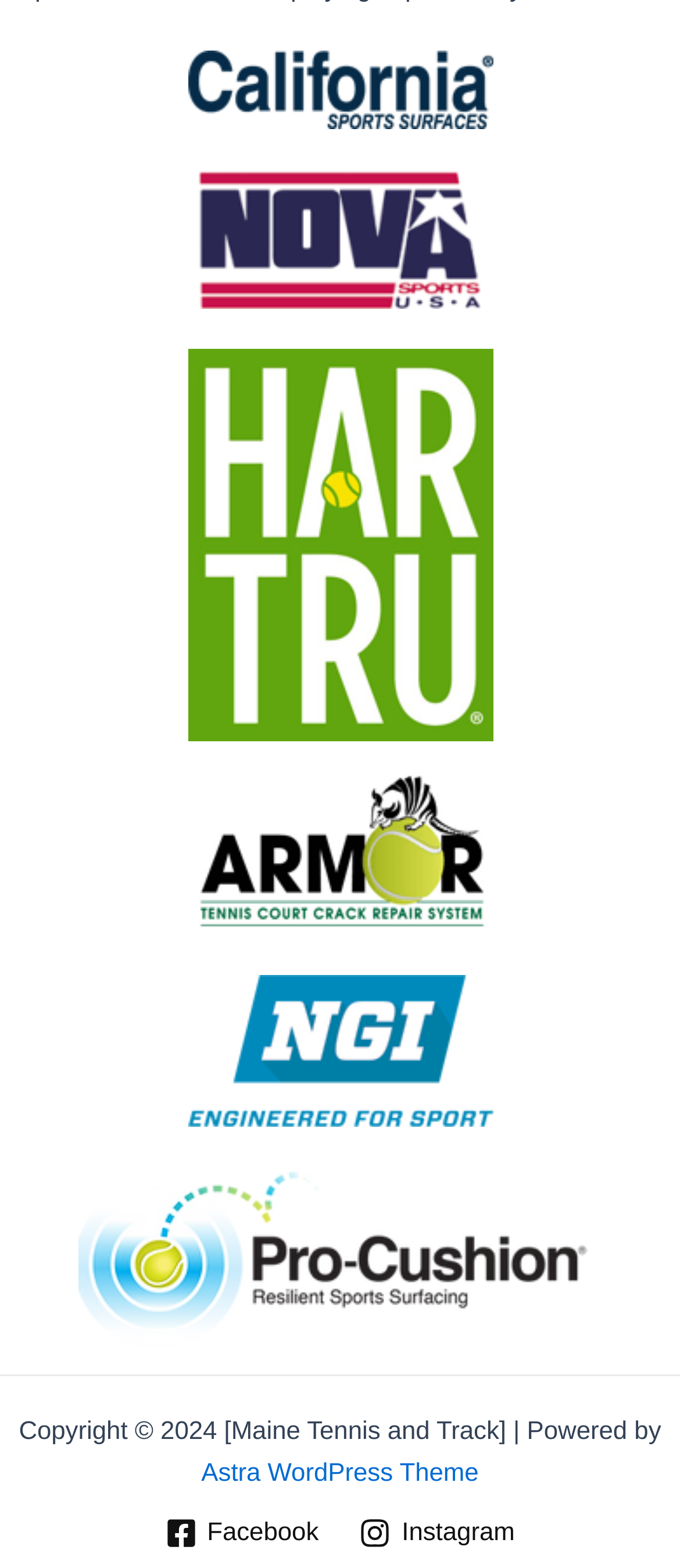Using the format (top-left x, top-left y, bottom-right x, bottom-right y), provide the bounding box coordinates for the described UI element. All values should be floating point numbers between 0 and 1: Instagram

[0.514, 0.968, 0.772, 0.988]